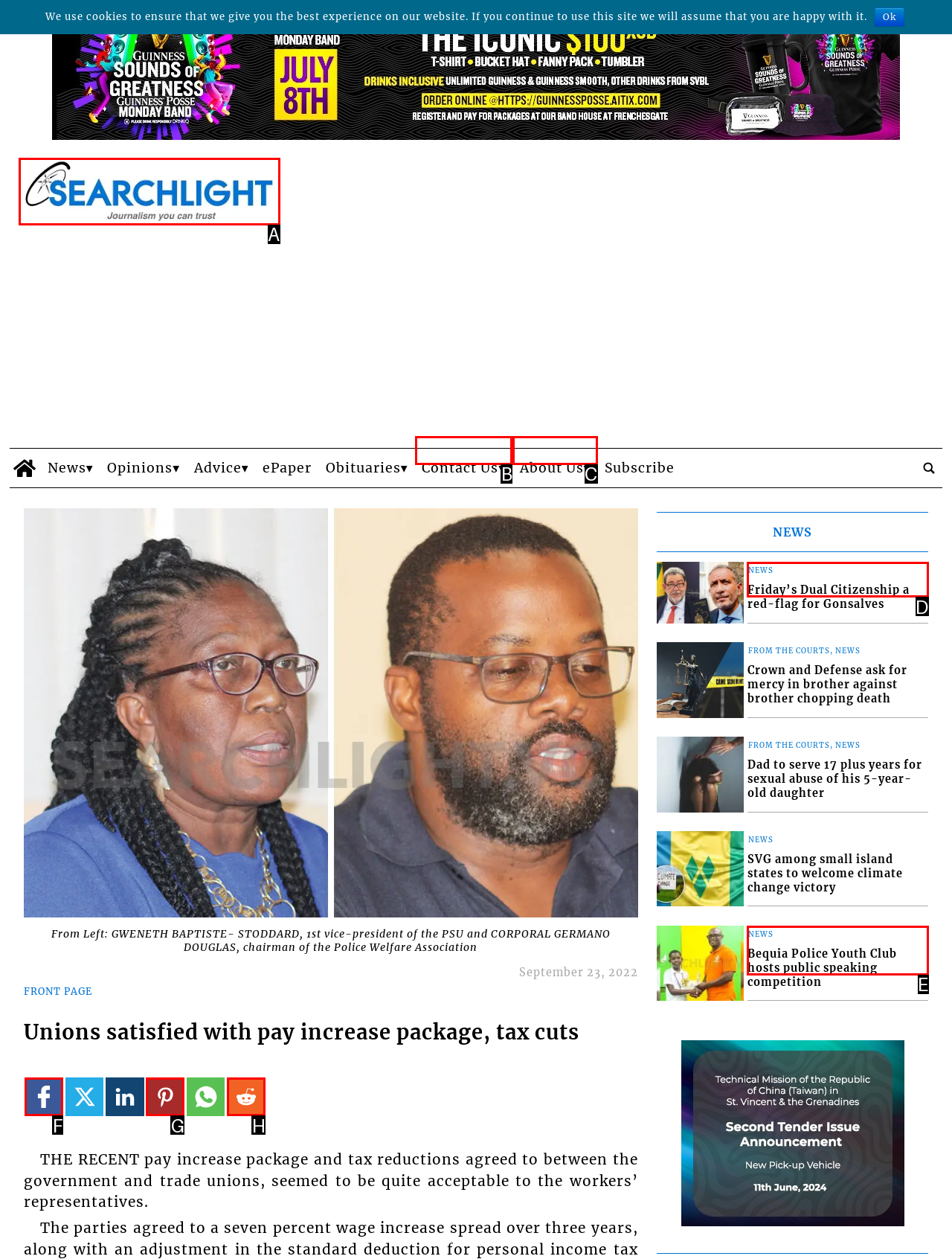Given the description: aria-label="Link to page in pinterest", determine the corresponding lettered UI element.
Answer with the letter of the selected option.

G